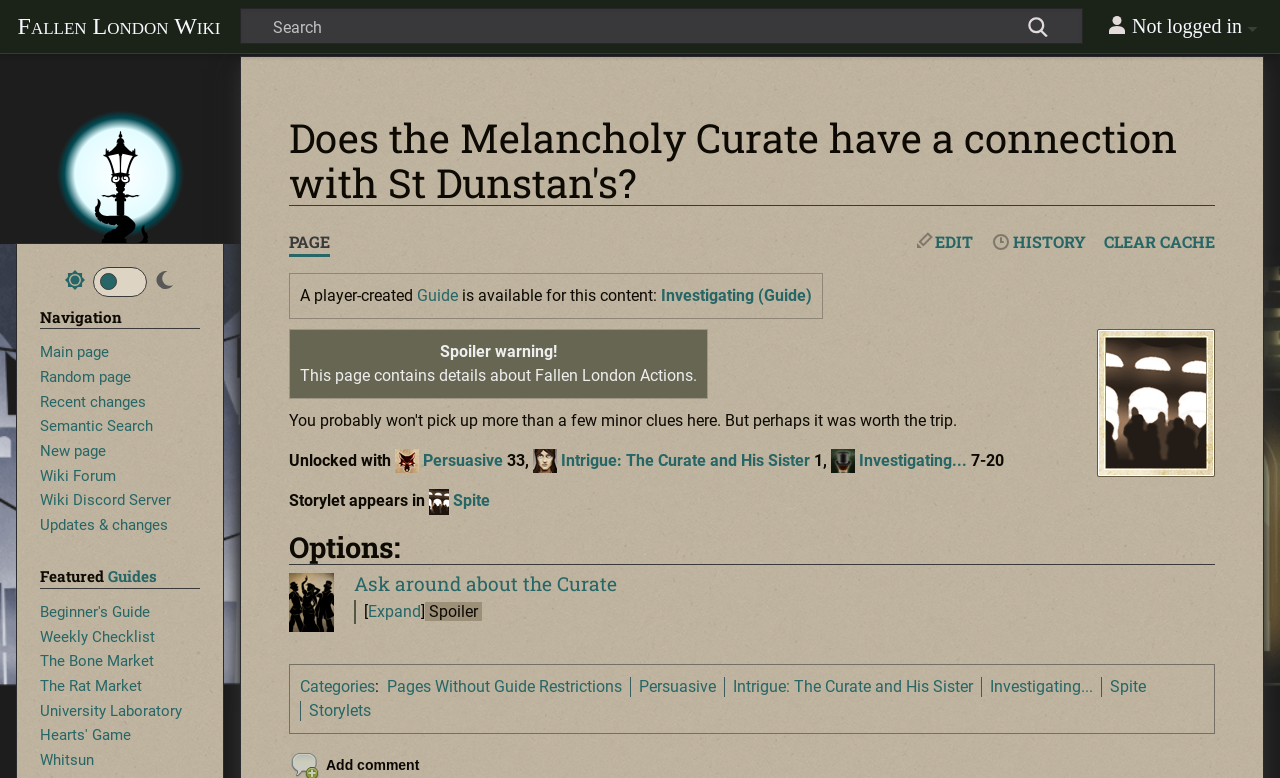From the element description Updates & changes, predict the bounding box coordinates of the UI element. The coordinates must be specified in the format (top-left x, top-left y, bottom-right x, bottom-right y) and should be within the 0 to 1 range.

[0.031, 0.663, 0.131, 0.687]